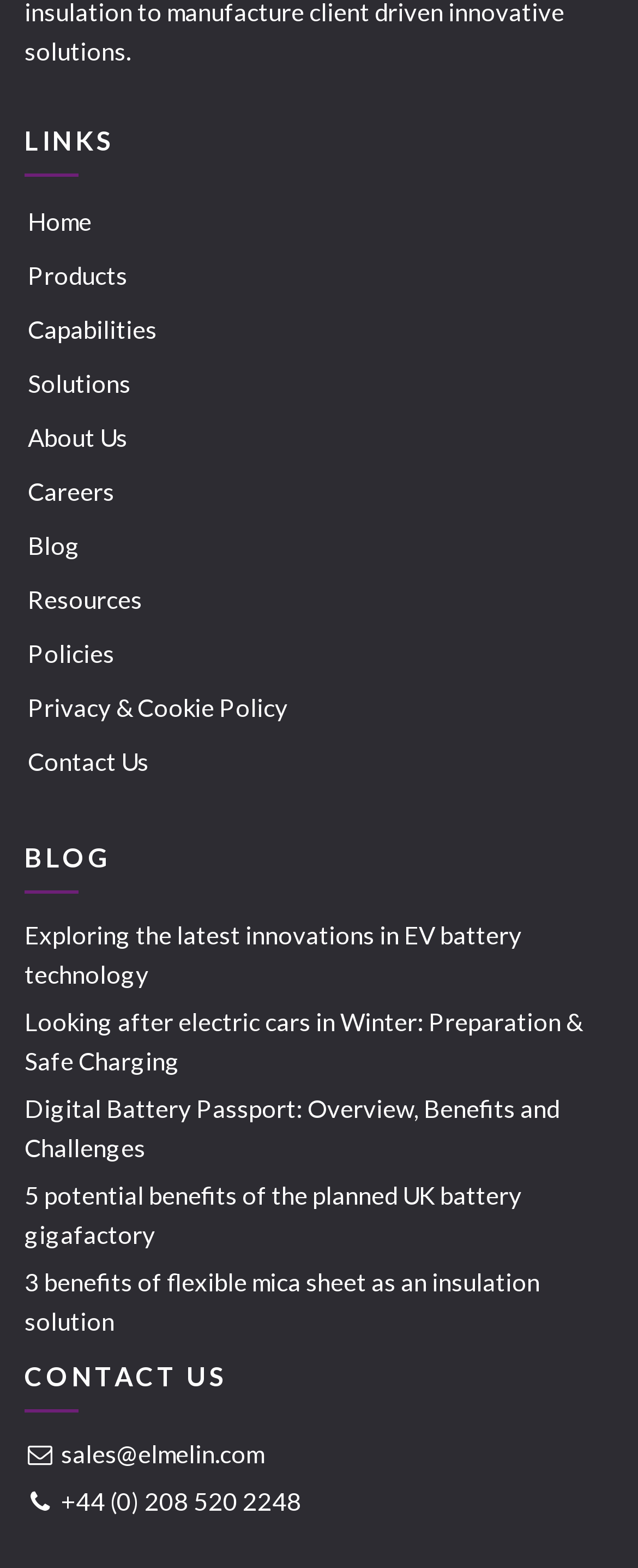Identify the bounding box coordinates of the part that should be clicked to carry out this instruction: "call the company".

[0.038, 0.944, 0.473, 0.969]